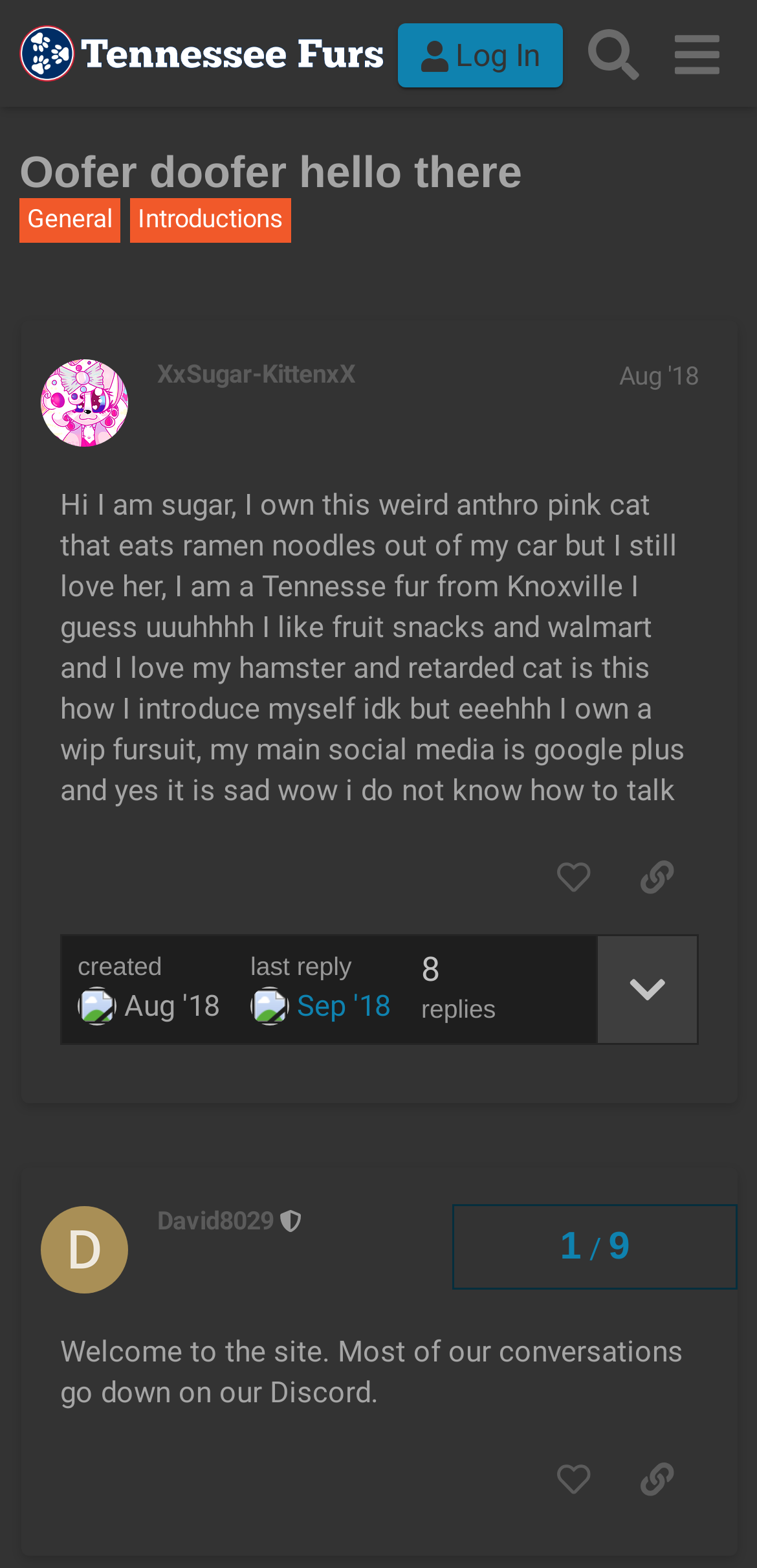Please provide a detailed answer to the question below based on the screenshot: 
What is the purpose of the 'Search' link?

The purpose of the 'Search' link can be inferred from its location and context, as it is placed in the top-right corner of the webpage, suggesting that it is a functionality to search the forum for specific topics or keywords.